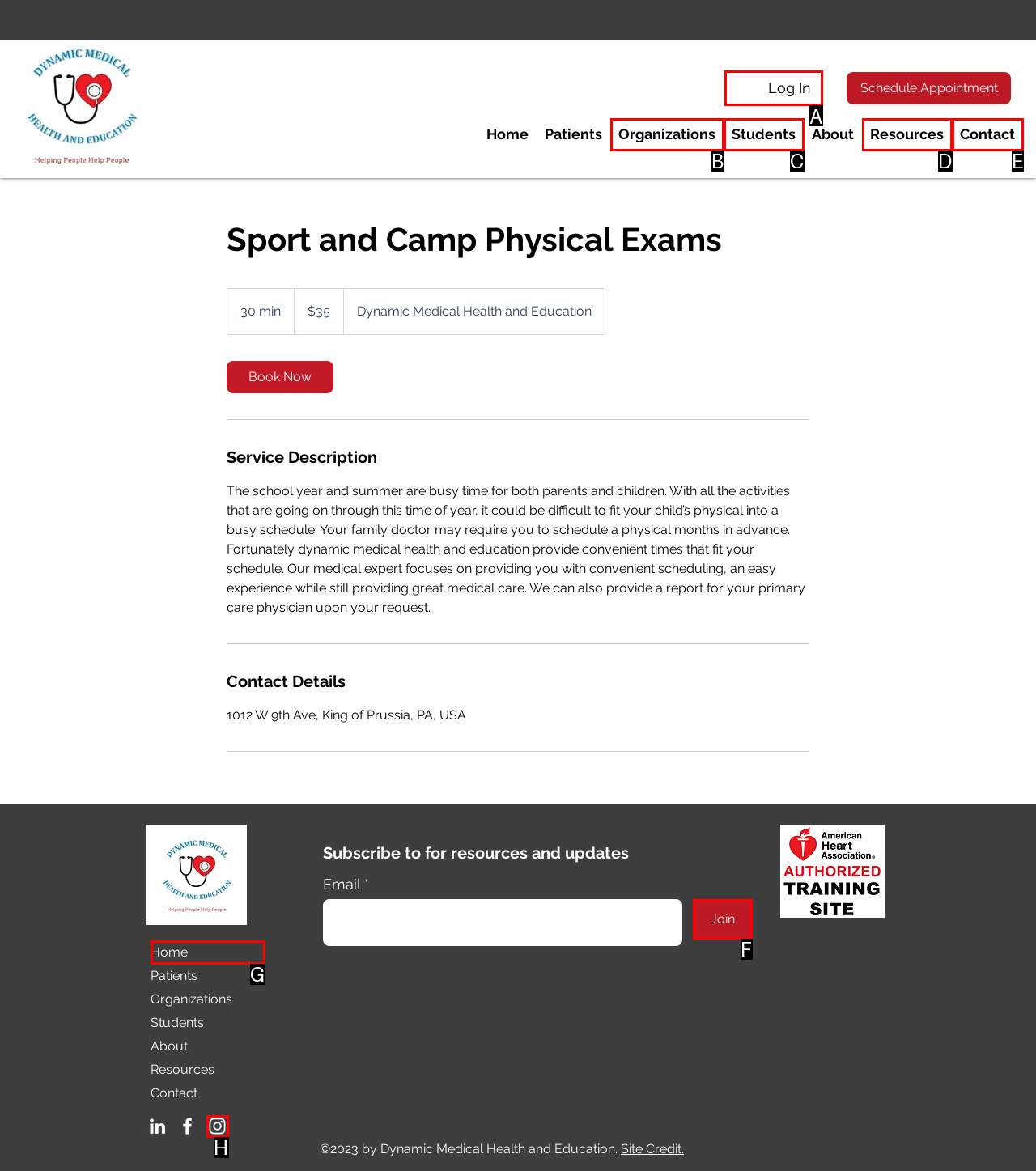Identify the appropriate choice to fulfill this task: Subscribe to the newsletter
Respond with the letter corresponding to the correct option.

F